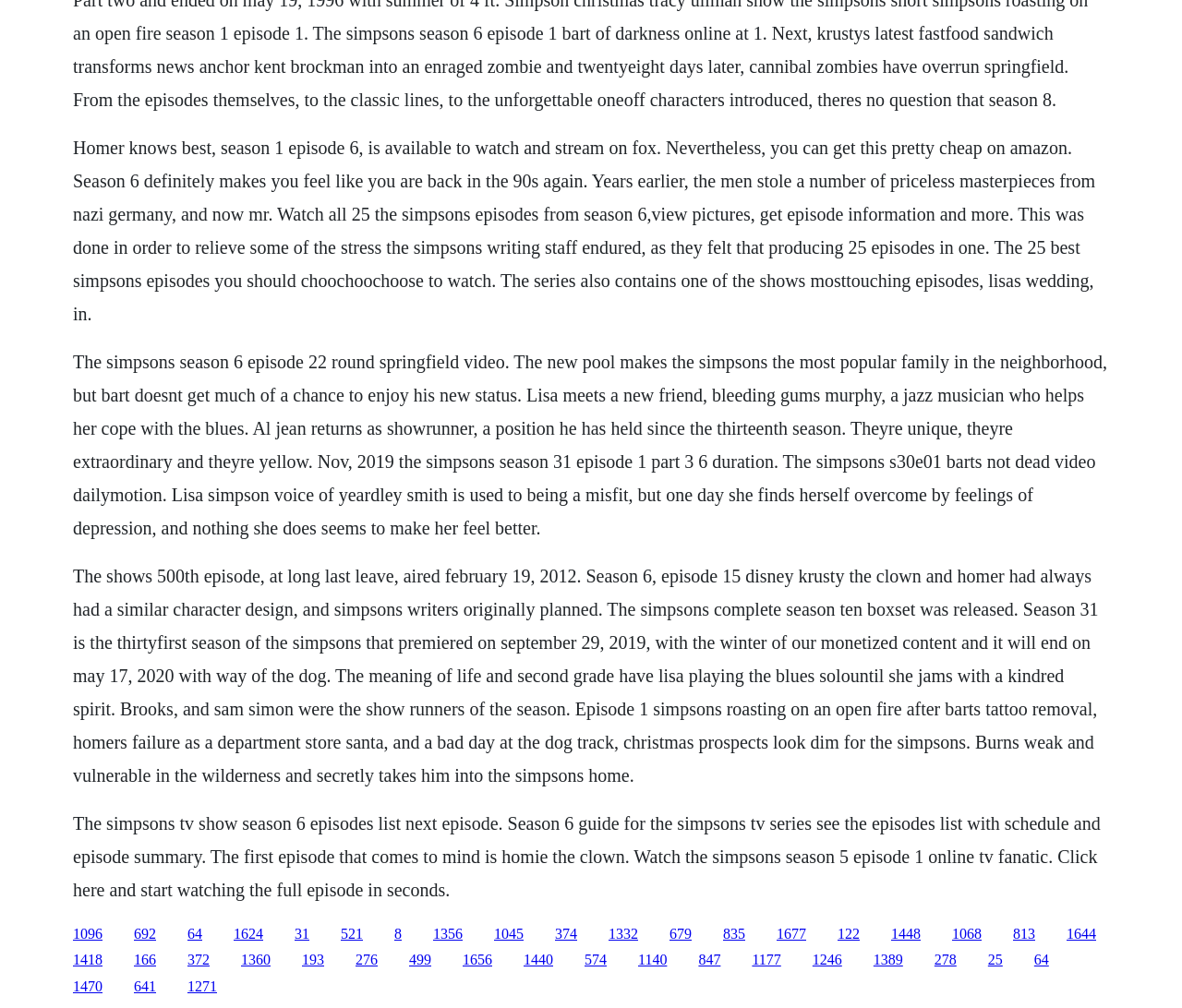Determine the bounding box coordinates of the target area to click to execute the following instruction: "Read more about The Simpsons Season 6."

[0.062, 0.136, 0.927, 0.321]